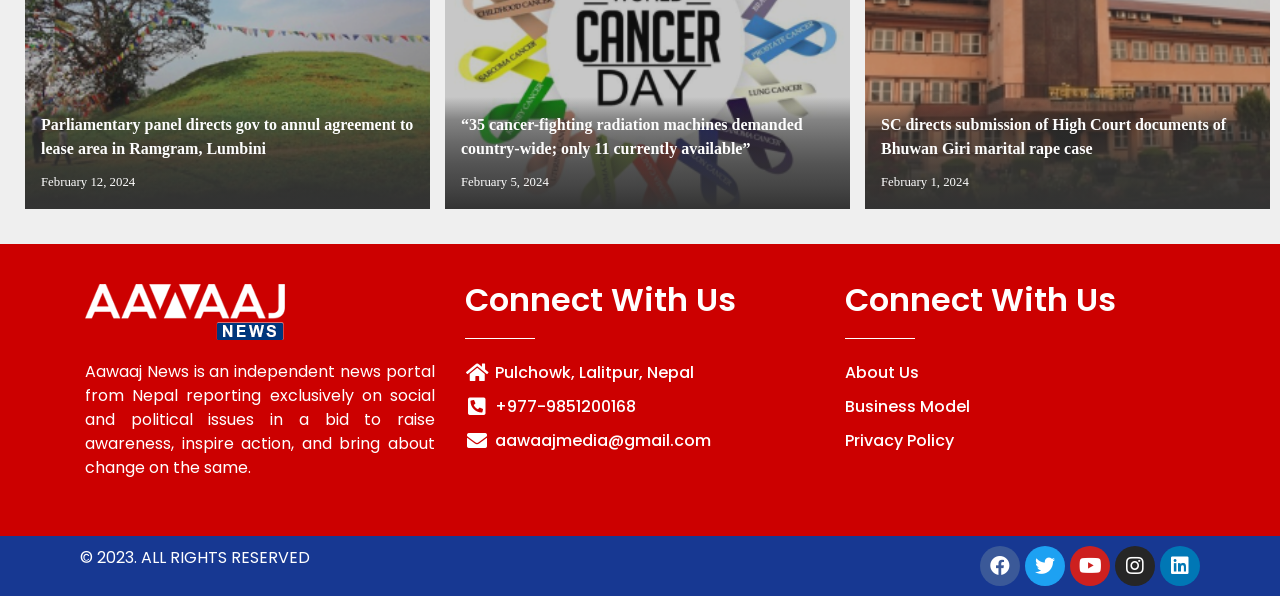Determine the bounding box coordinates of the region to click in order to accomplish the following instruction: "View About Us page". Provide the coordinates as four float numbers between 0 and 1, specifically [left, top, right, bottom].

[0.66, 0.605, 0.934, 0.646]